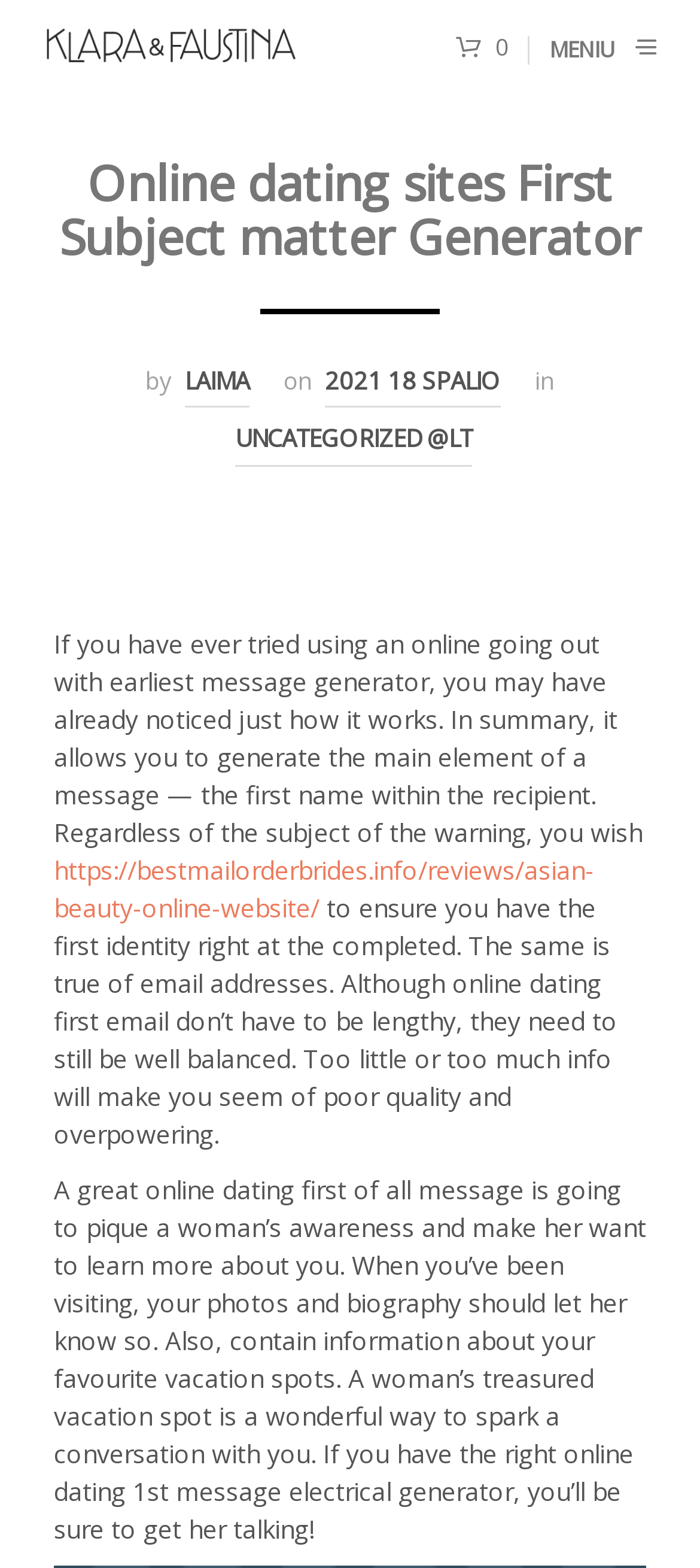Locate the bounding box coordinates of the segment that needs to be clicked to meet this instruction: "Click the link to Klara & Faustina".

[0.051, 0.009, 0.436, 0.047]